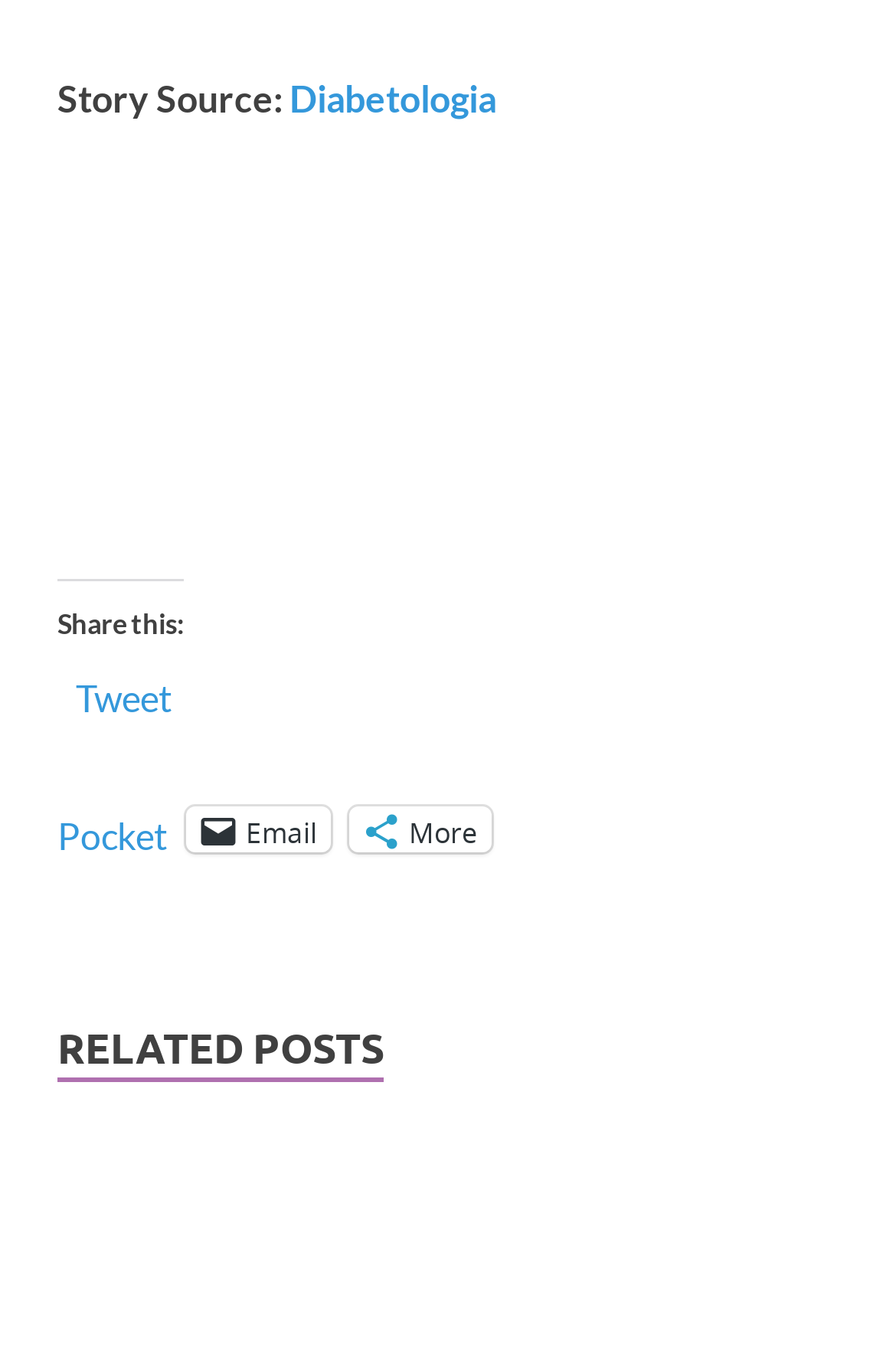Use a single word or phrase to respond to the question:
What is the heading below the image?

RELATED POSTS